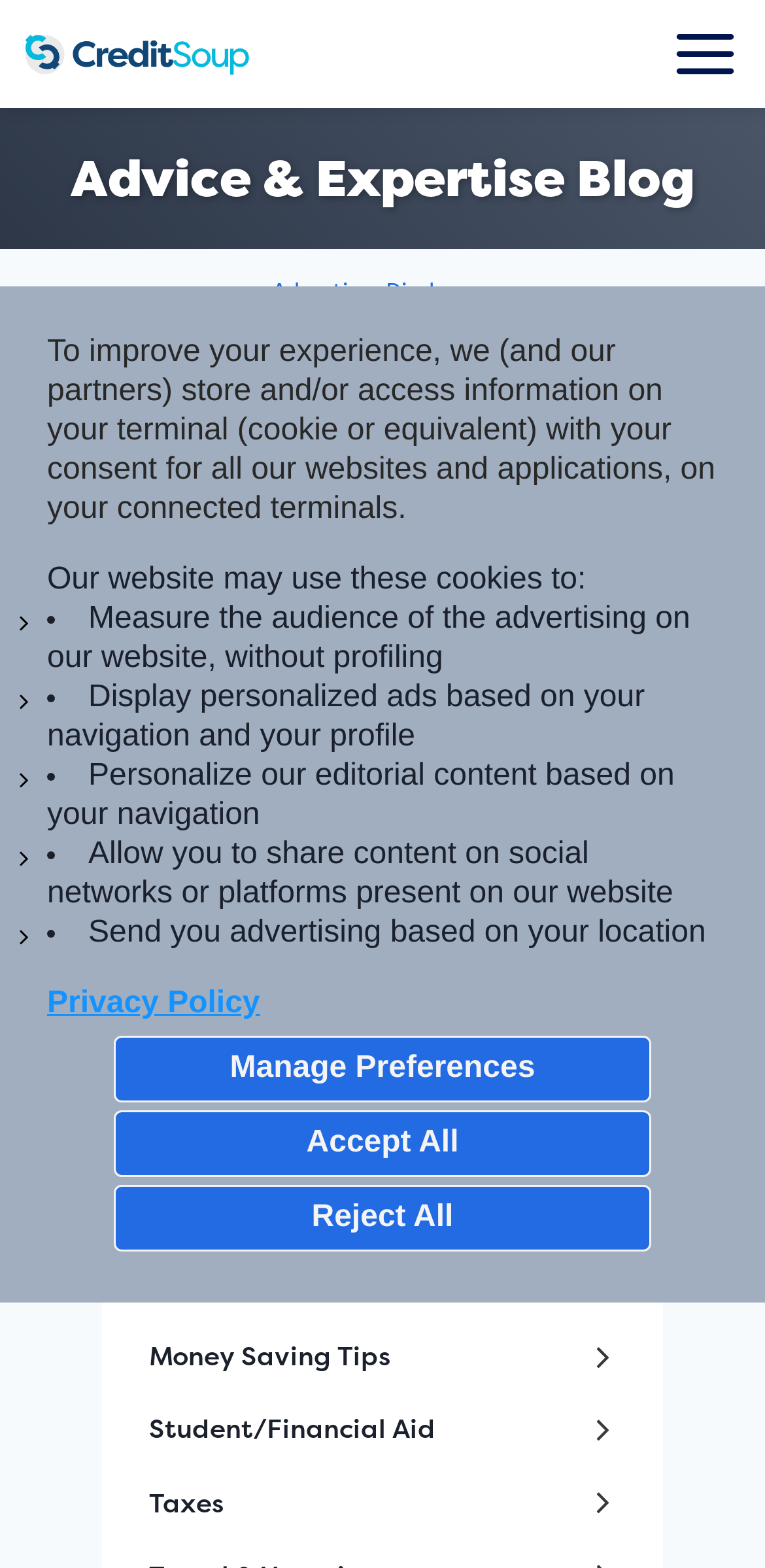What is the name of the blog?
Answer the question with just one word or phrase using the image.

Advice & Expertise Blog